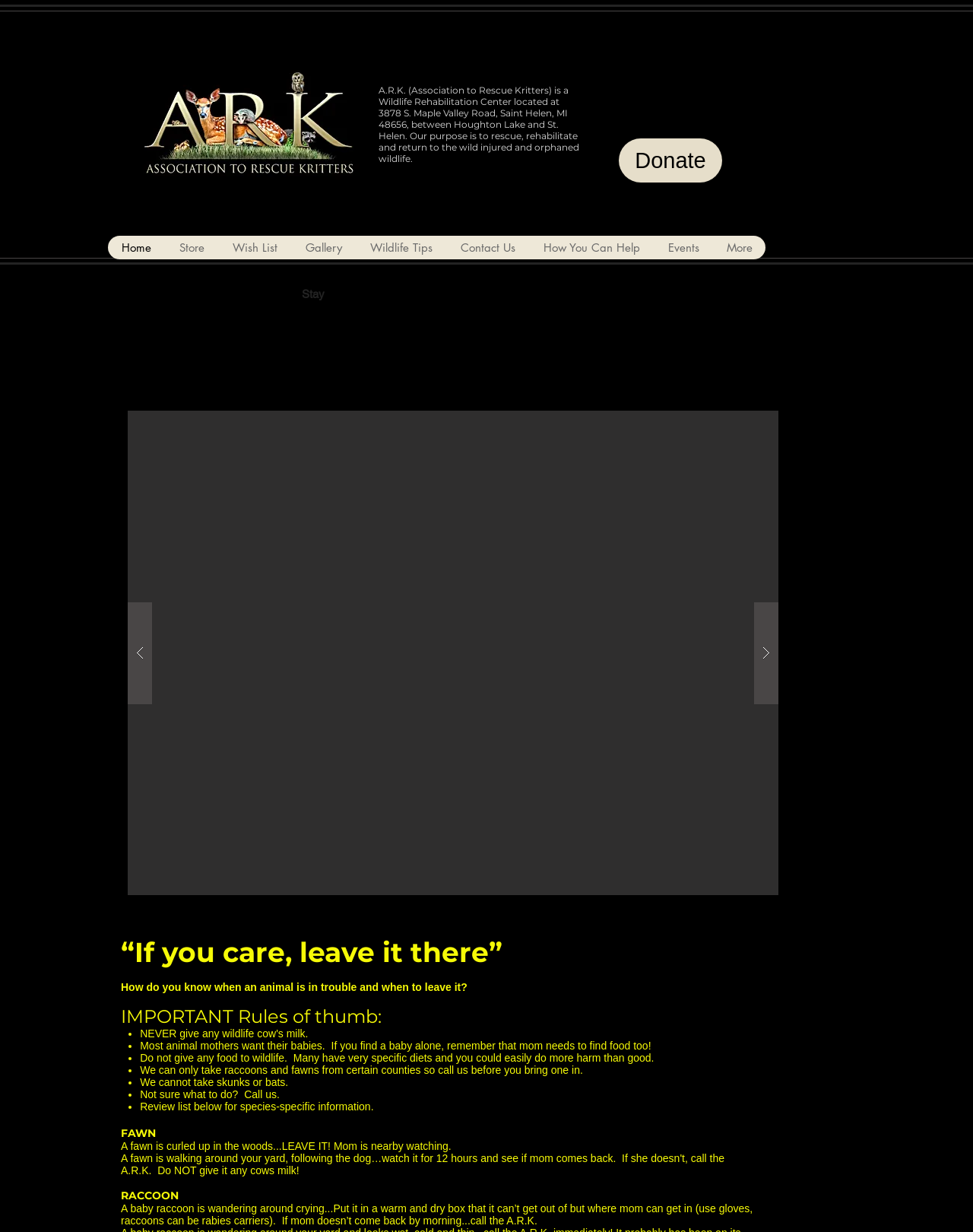Indicate the bounding box coordinates of the clickable region to achieve the following instruction: "Click the 'Donate' link."

[0.636, 0.112, 0.742, 0.148]